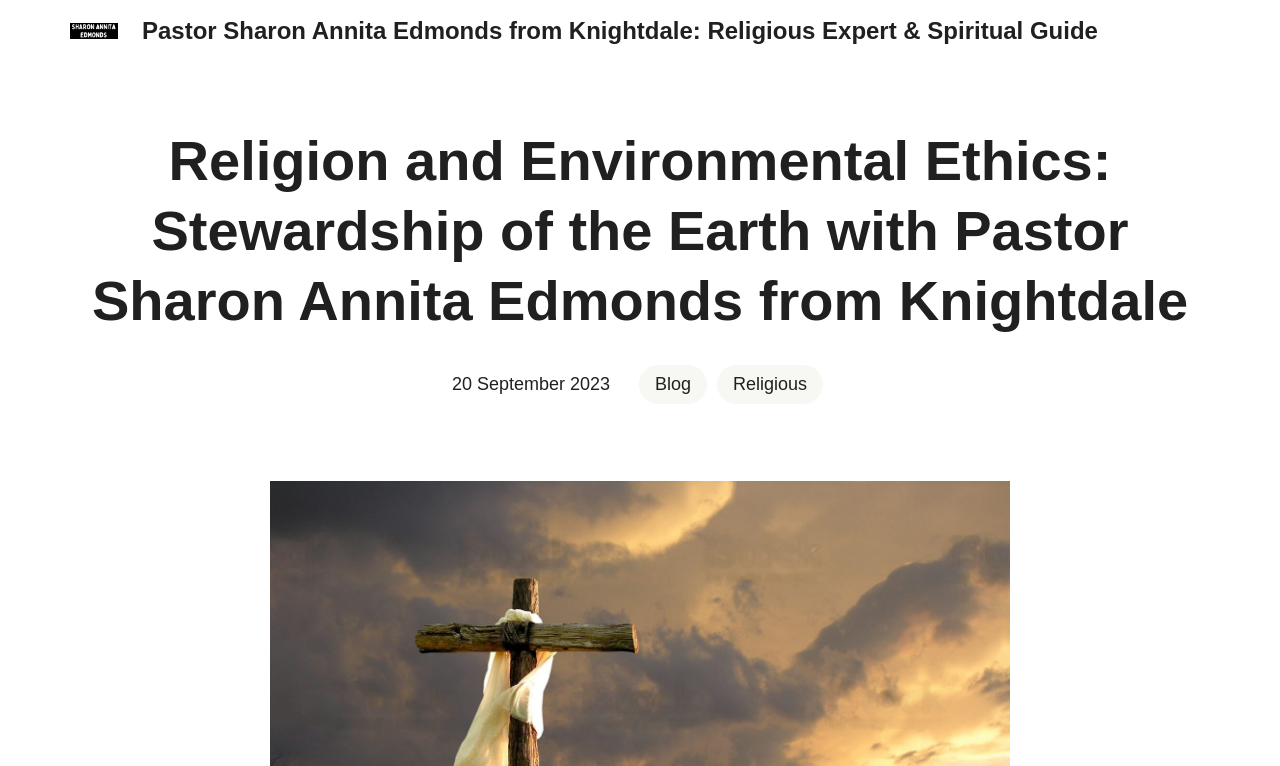What is the role of Pastor Sharon Annita Edmonds? Please answer the question using a single word or phrase based on the image.

Religious Expert & Spiritual Guide